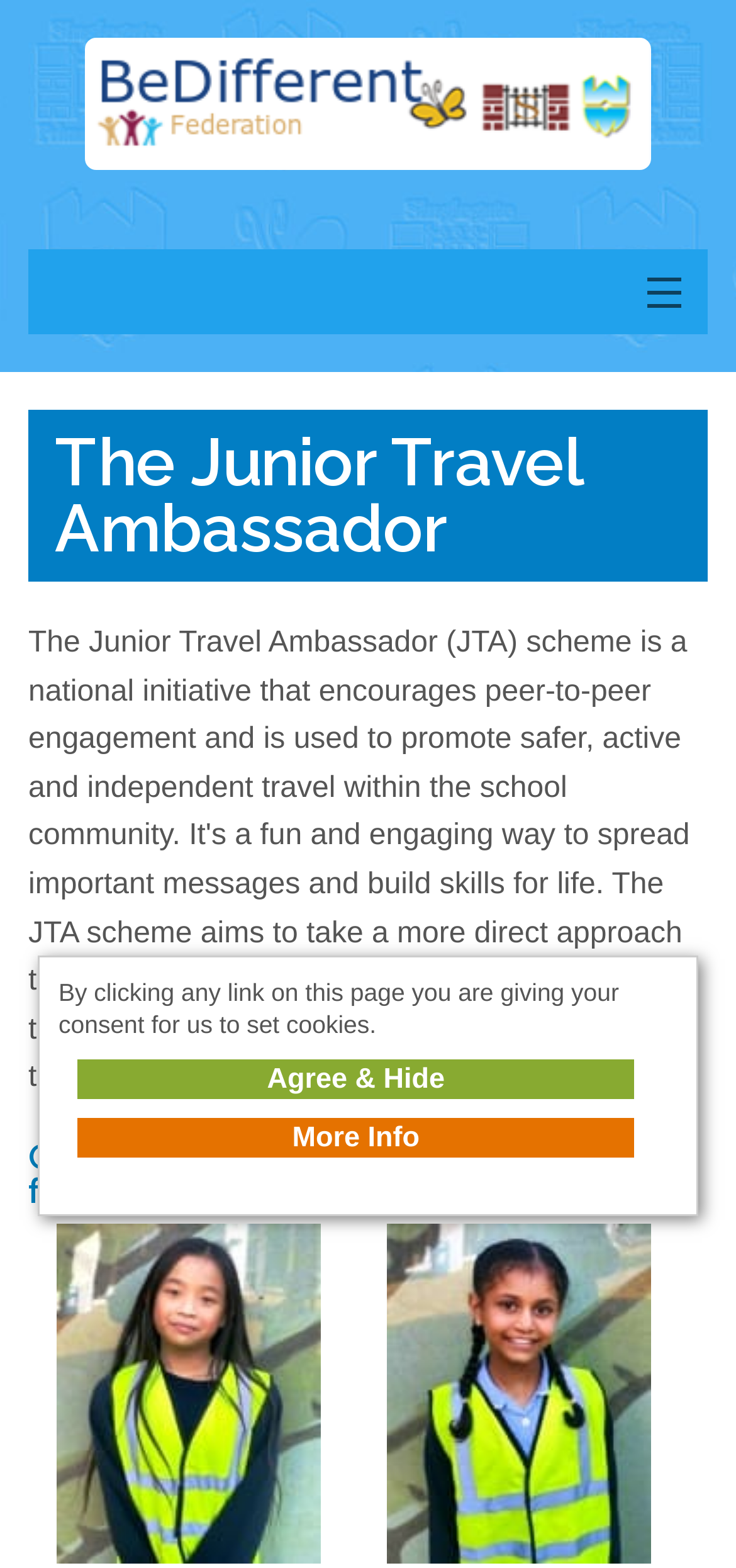Utilize the details in the image to thoroughly answer the following question: What is the name of the first menu item?

I looked at the link elements in the menu section of the webpage and found that the first link element has the text 'Home'.